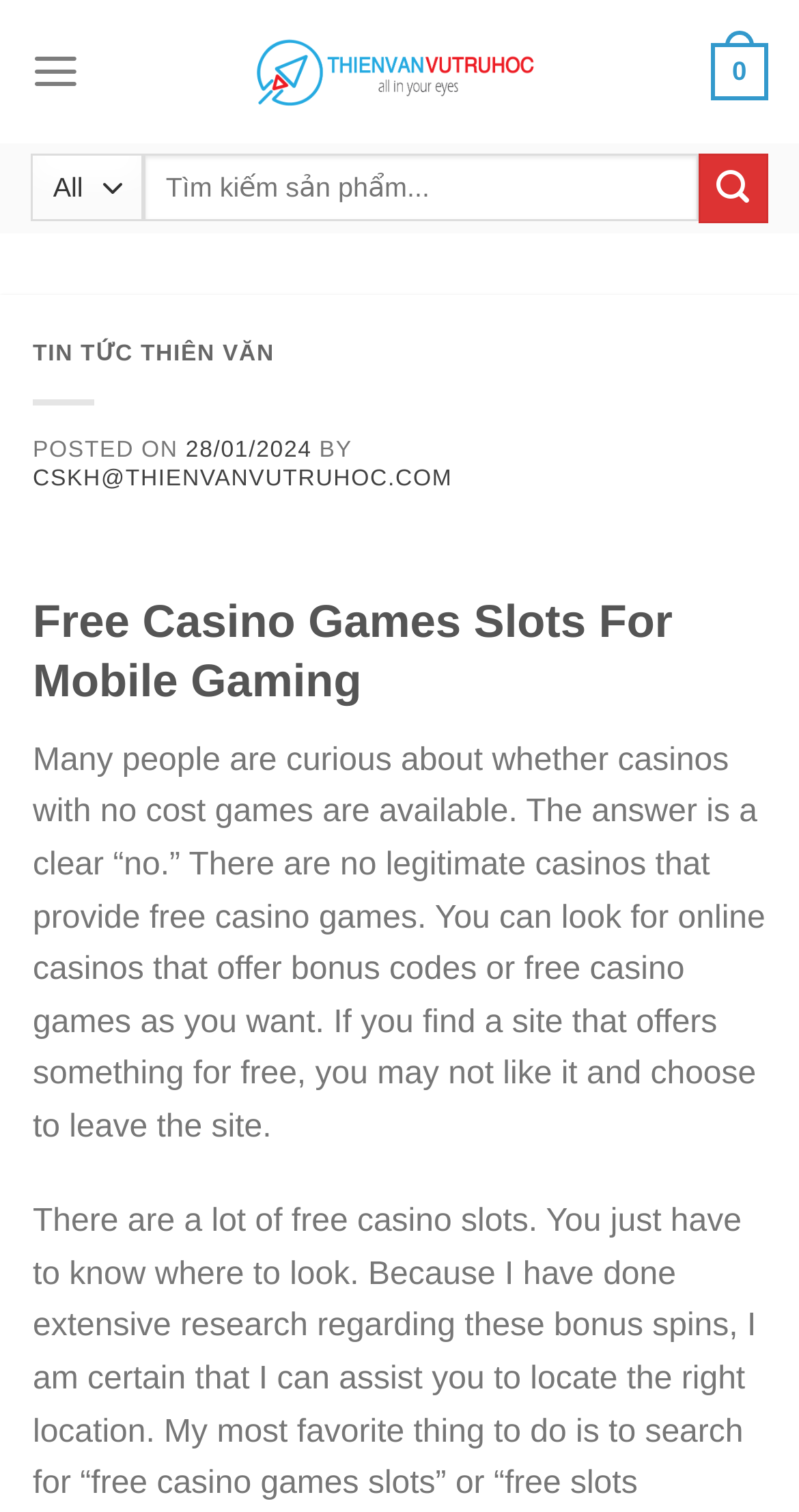What is the author's email address?
Please give a detailed and thorough answer to the question, covering all relevant points.

The article has a link element with the text 'CSKH@THIENVANVUTRUHOC.COM', which suggests that this is the author's email address.